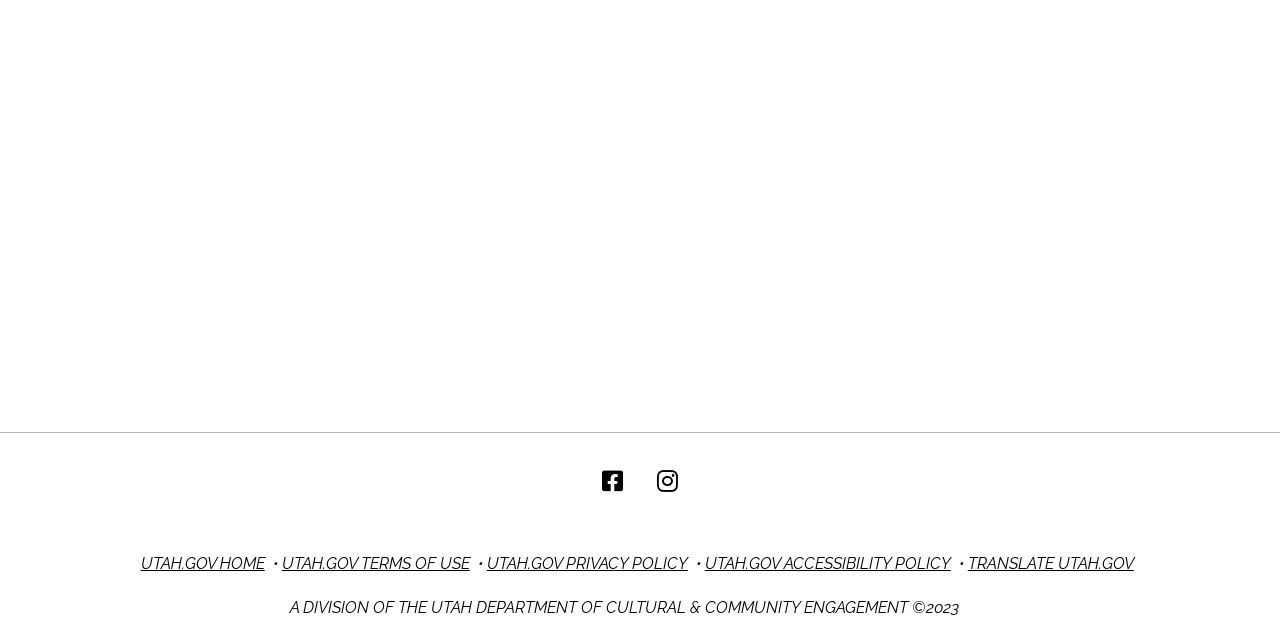Identify the bounding box coordinates necessary to click and complete the given instruction: "Visit the about us page".

None